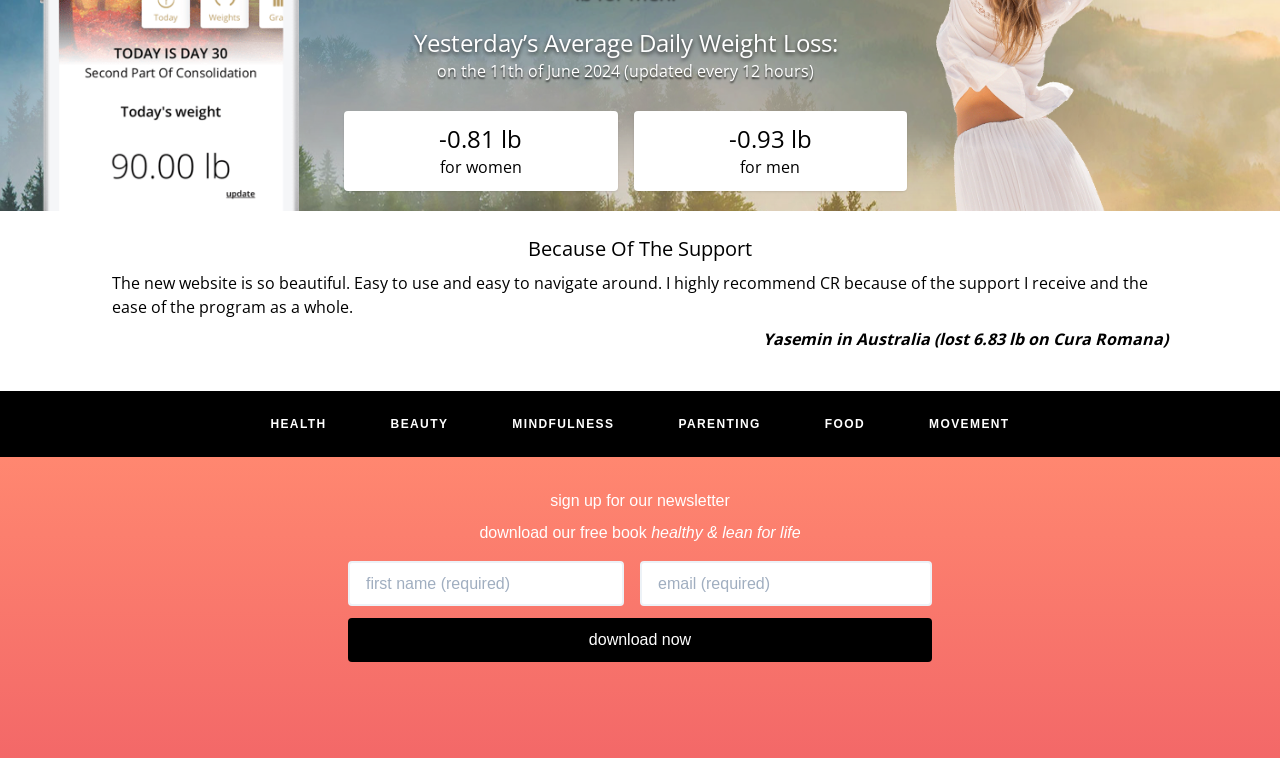Please provide a detailed answer to the question below based on the screenshot: 
What is the name of the person who lost 6.83 lb on Cura Romana?

I looked at the blockquote element and found the text 'Yasemin in Australia (lost 6.83 lb on Cura Romana)', which indicates that Yasemin is the person who lost 6.83 lb on Cura Romana.